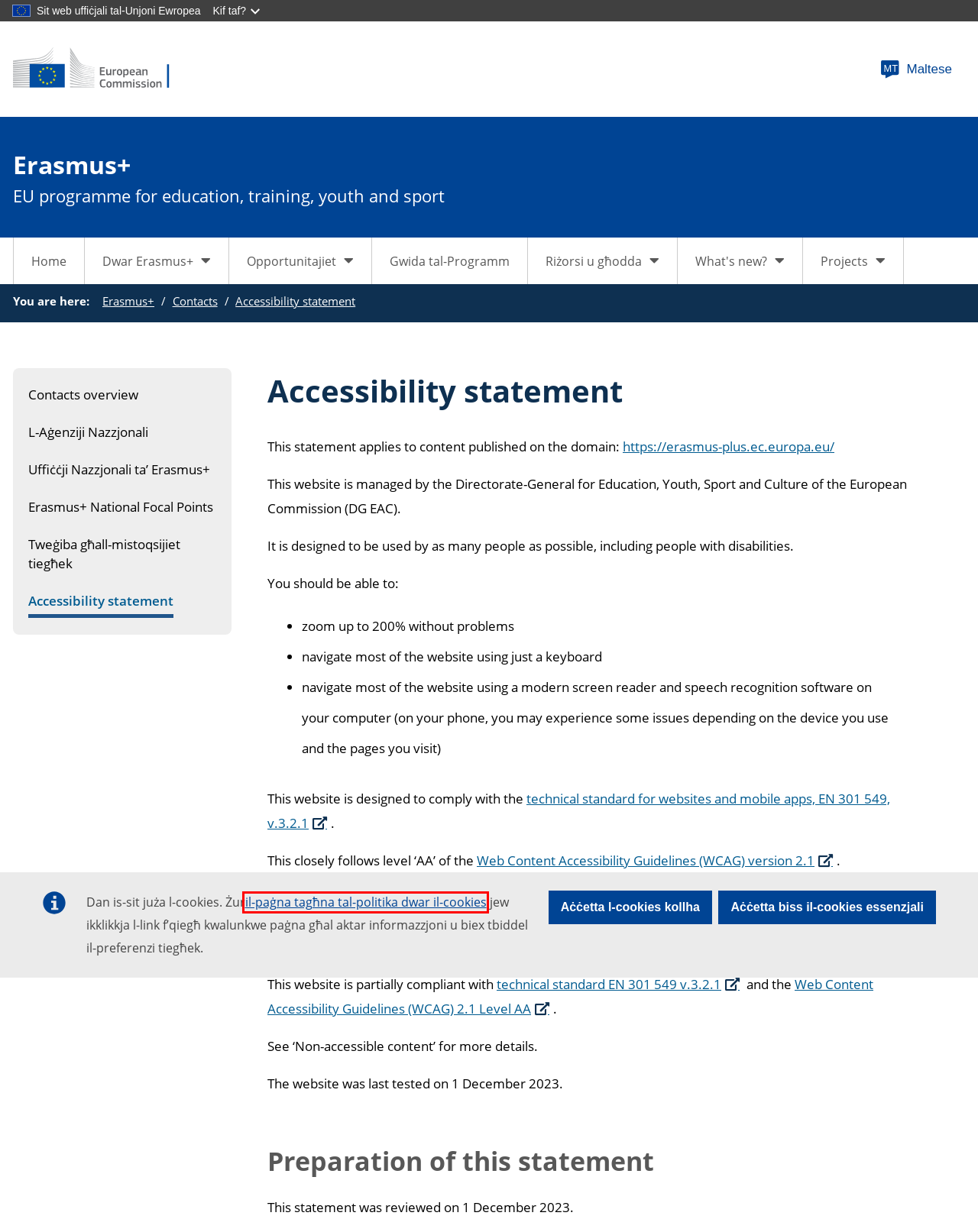A screenshot of a webpage is provided, featuring a red bounding box around a specific UI element. Identify the webpage description that most accurately reflects the new webpage after interacting with the selected element. Here are the candidates:
A. Politika dwar il-cookies - Il-Kummissjoni Ewropea
B. WCAG 2 Overview | Web Accessibility Initiative (WAI) | W3C
C. Cookies policy - European Commission
D. Contact - European Commission
E. European Commission, official website - European Commission
F. Paġna Ewlenija | Erasmus+
G. Web Content Accessibility Guidelines (WCAG) 2.1
H. Social media accounts | European Union

A